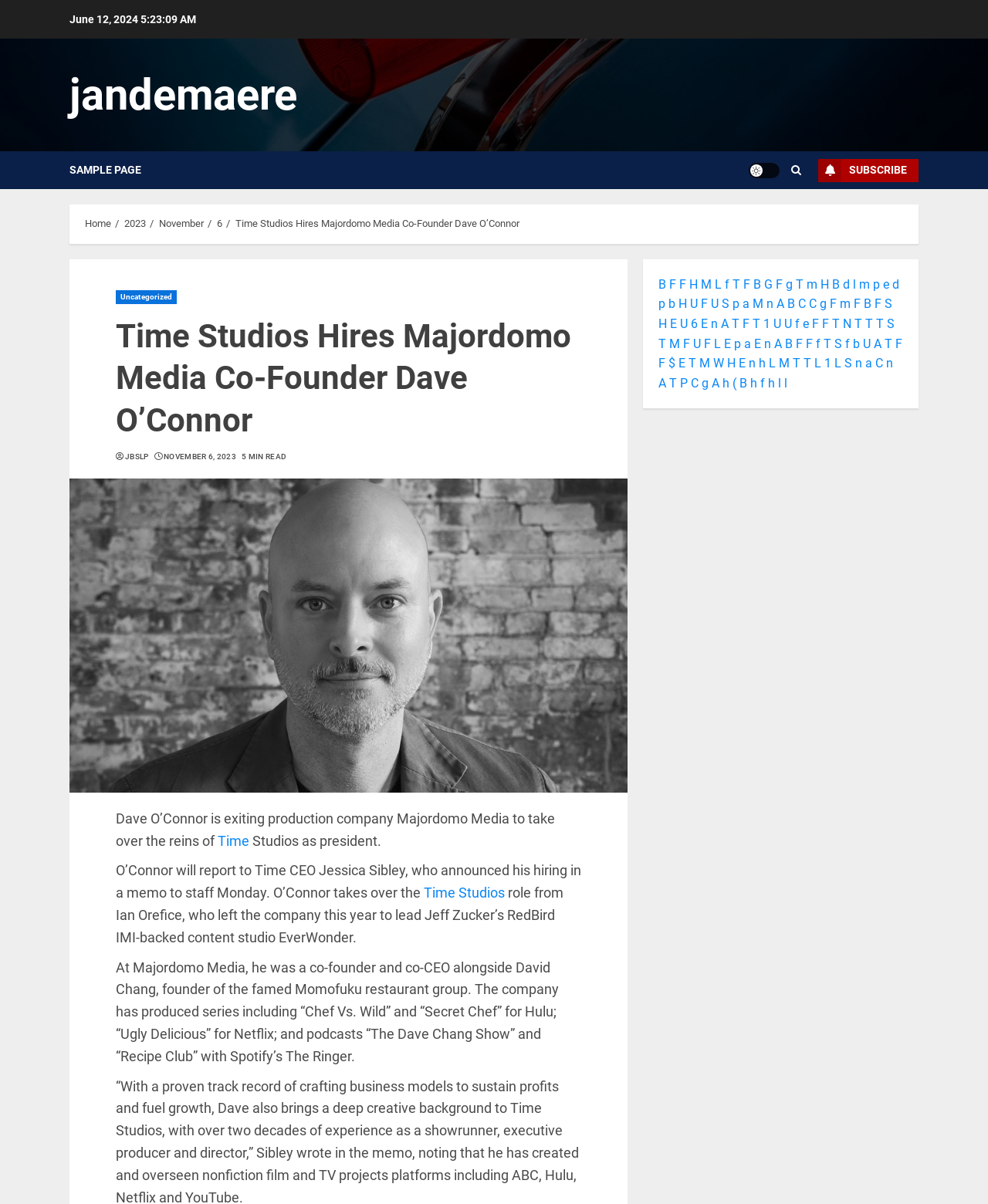Please answer the following question using a single word or phrase: 
Who is the CEO of Time?

Jessica Sibley